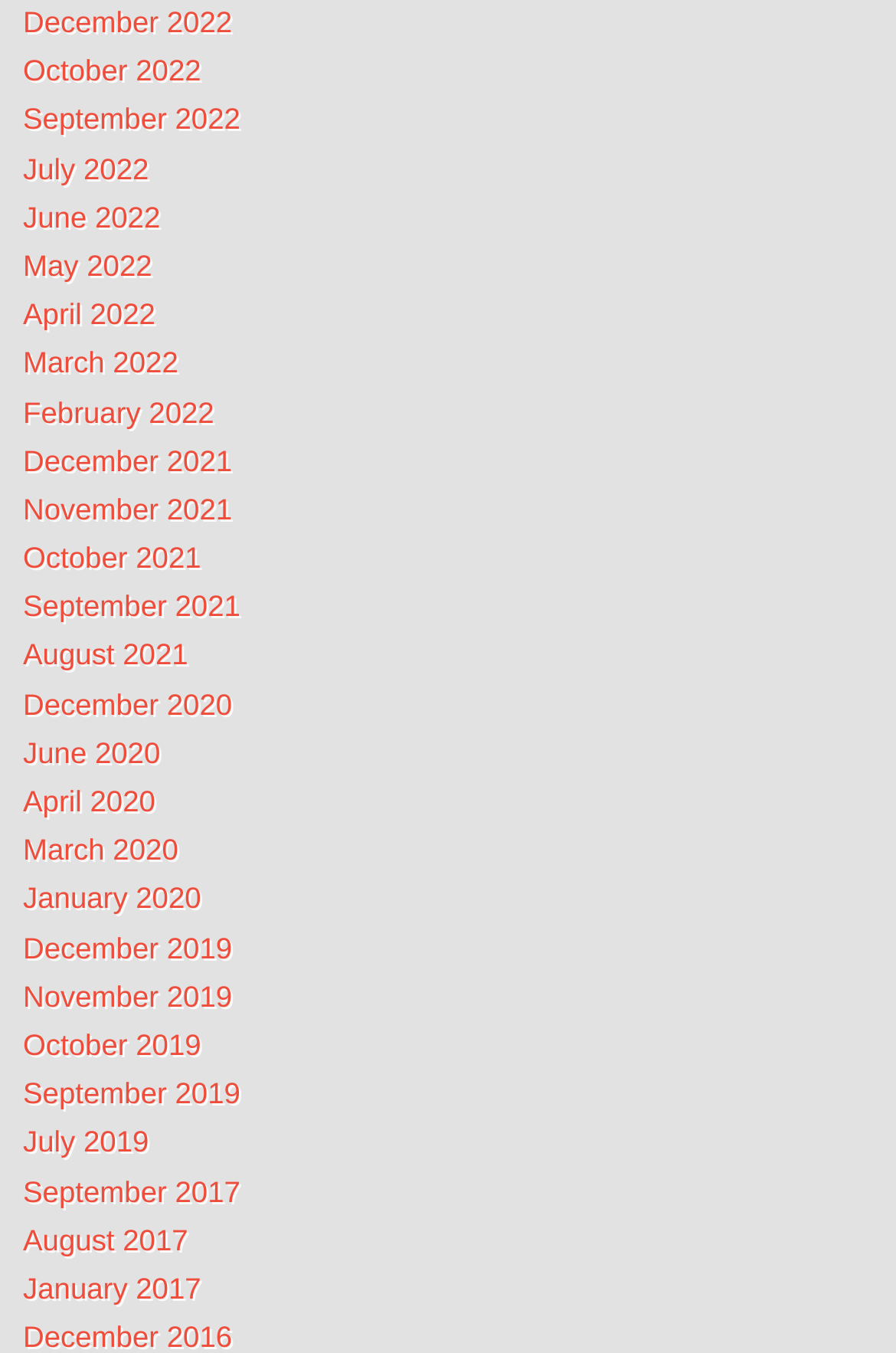What is the earliest month available on this webpage?
Using the information from the image, give a concise answer in one word or a short phrase.

January 2017